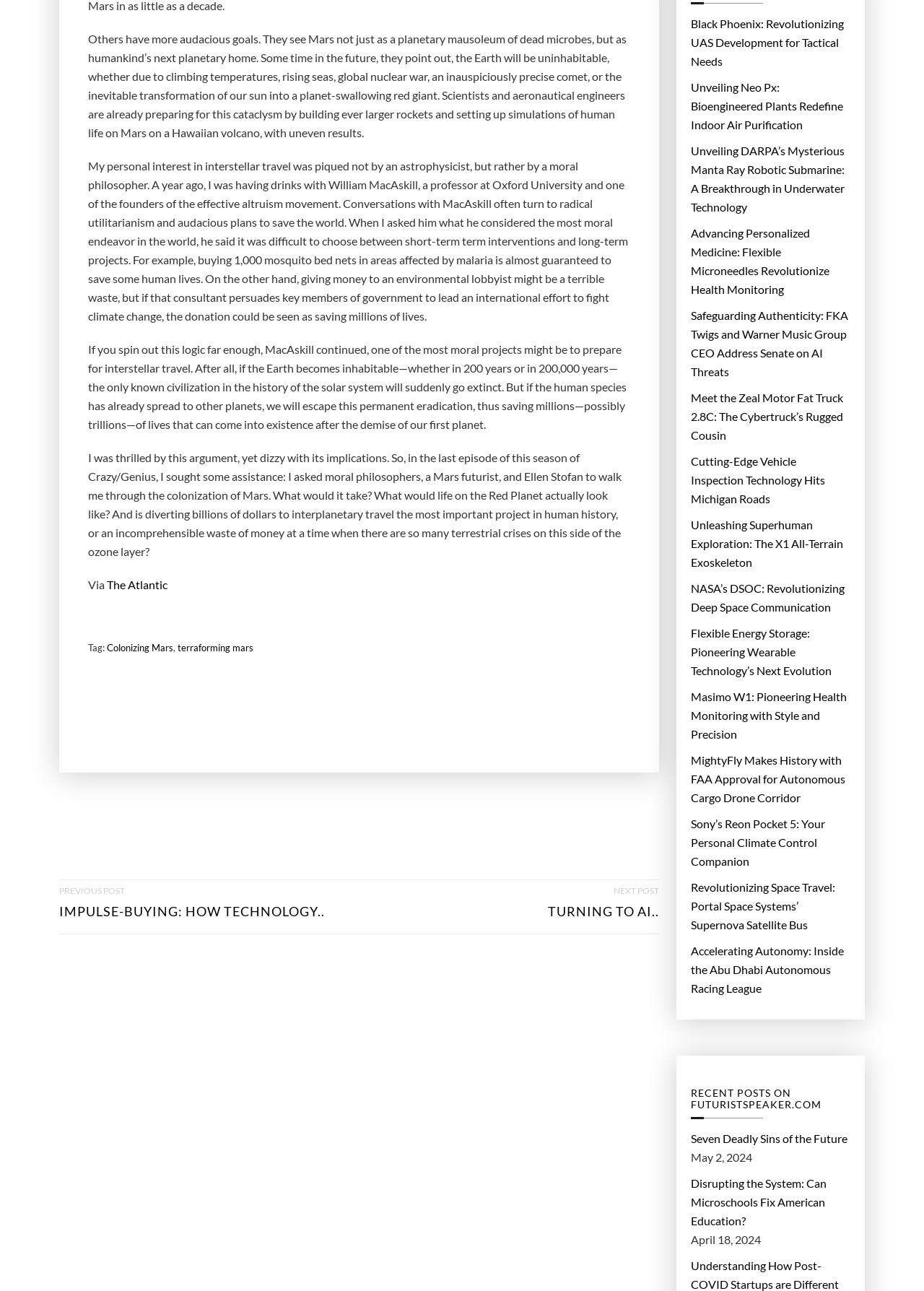Please reply to the following question with a single word or a short phrase:
What is the topic of the main article?

Colonizing Mars